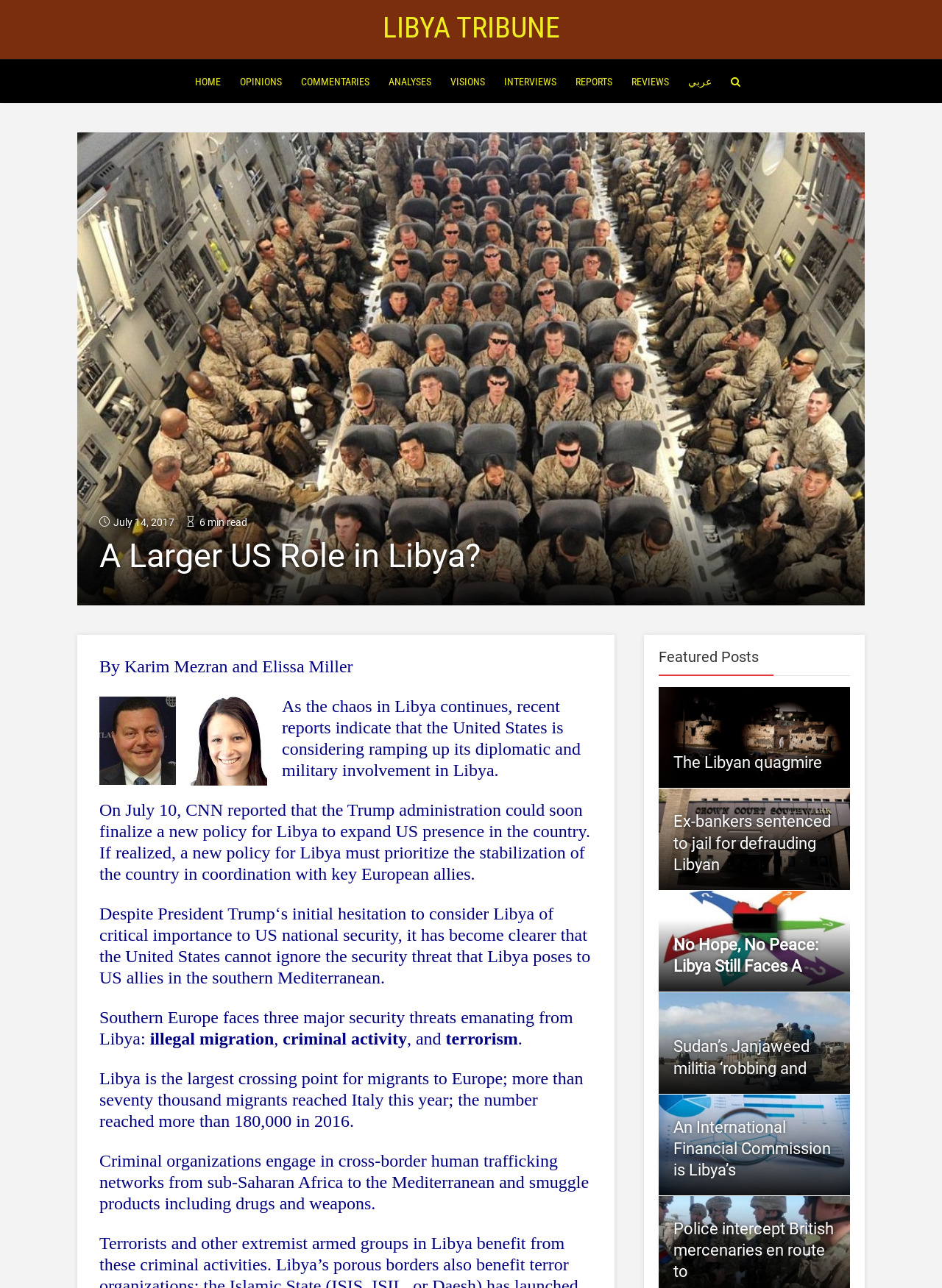Bounding box coordinates should be in the format (top-left x, top-left y, bottom-right x, bottom-right y) and all values should be floating point numbers between 0 and 1. Determine the bounding box coordinate for the UI element described as: parent_node: The Libyan quagmire

[0.699, 0.533, 0.902, 0.612]